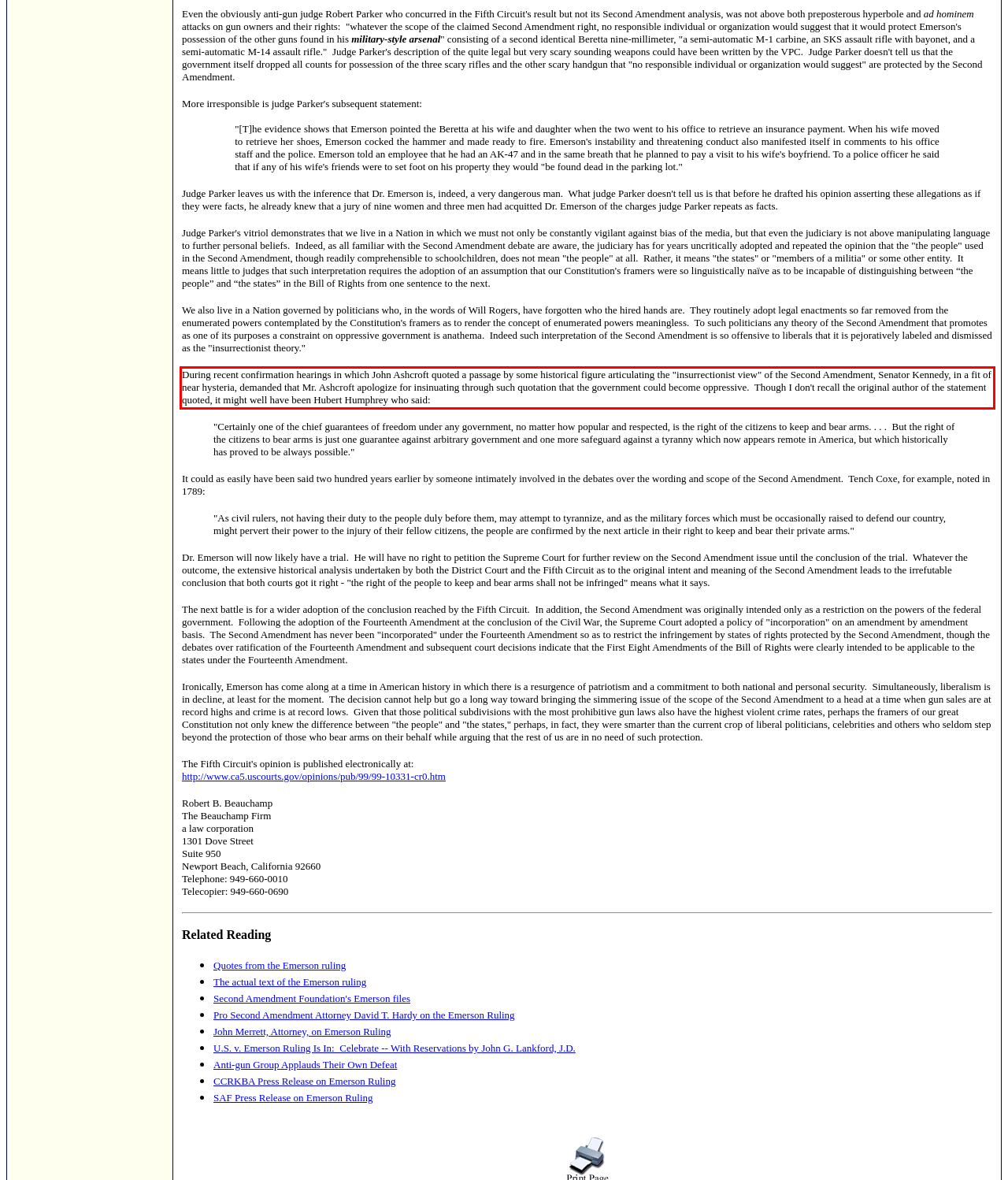Within the provided webpage screenshot, find the red rectangle bounding box and perform OCR to obtain the text content.

During recent confirmation hearings in which John Ashcroft quoted a passage by some historical figure articulating the "insurrectionist view" of the Second Amendment, Senator Kennedy, in a fit of near hysteria, demanded that Mr. Ashcroft apologize for insinuating through such quotation that the government could become oppressive. Though I don't recall the original author of the statement quoted, it might well have been Hubert Humphrey who said: